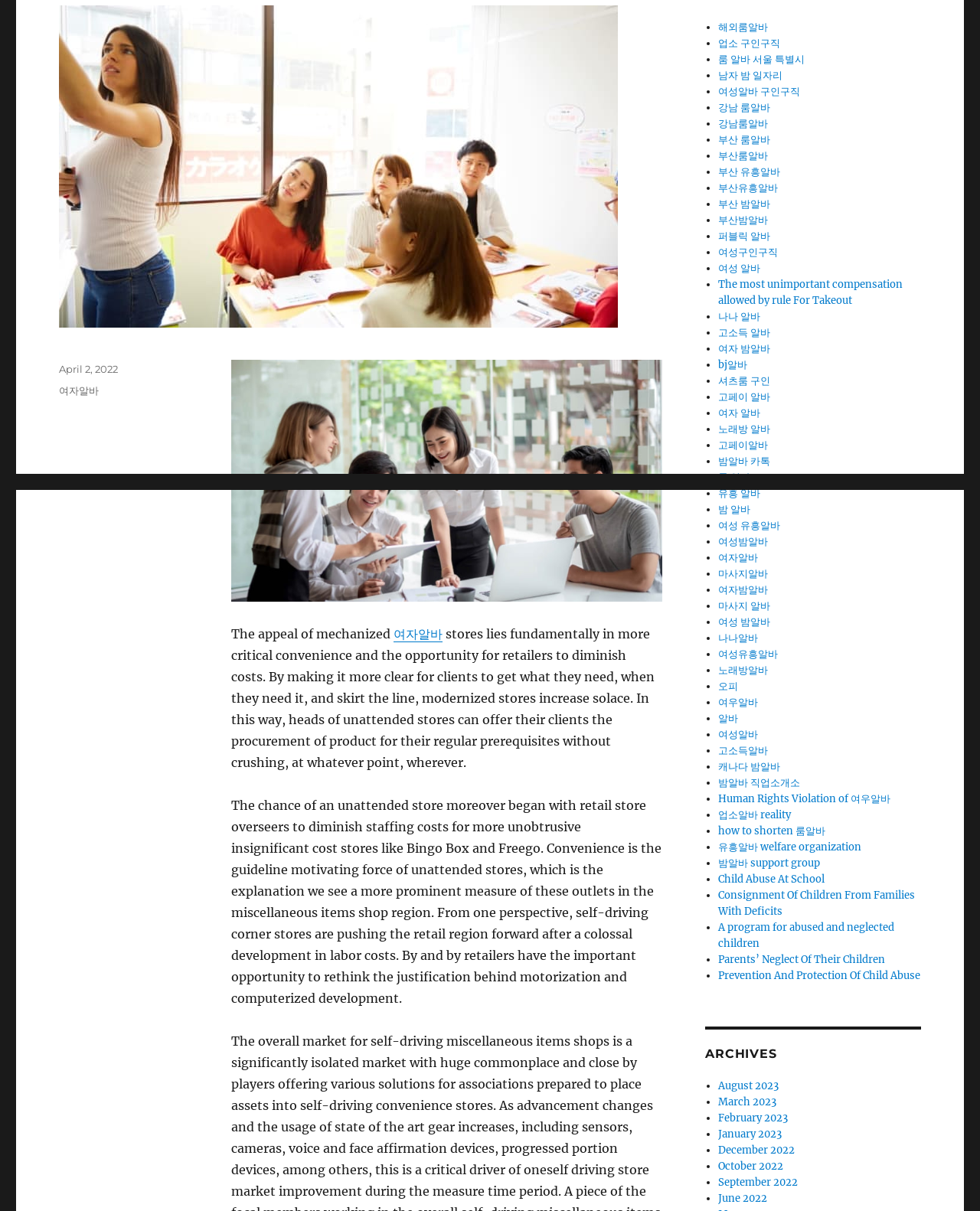Mark the bounding box of the element that matches the following description: "밤알바 support group".

[0.733, 0.707, 0.836, 0.718]